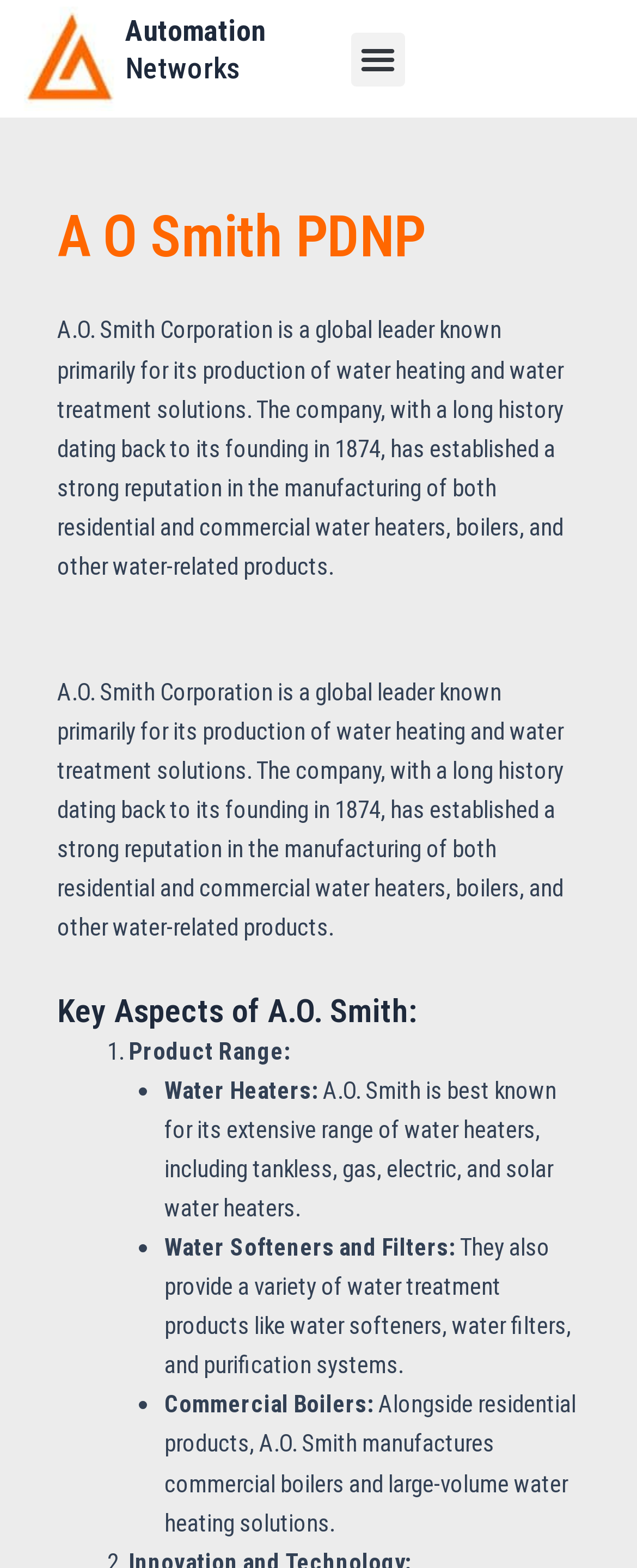Describe every aspect of the webpage comprehensively.

The webpage is about A.O. Smith Corporation, a global leader in water heating and water treatment solutions. At the top left corner, there is a logo of "Automation Networks" with a link to it. Next to the logo, there is a heading "Automation Networks" with a link. On the top right corner, there is a "Menu Toggle" button.

Below the top section, there is a heading "A O Smith PDNP" followed by a paragraph describing the company's history and reputation in manufacturing water heaters, boilers, and other water-related products.

Underneath, there is a heading "Key Aspects of A.O. Smith:" followed by a list of key aspects. The list has three items: "Product Range:", "Water Softeners and Filters:", and "Commercial Boilers:". Each item has a brief description. The "Product Range:" item describes the company's extensive range of water heaters, including tankless, gas, electric, and solar water heaters. The "Water Softeners and Filters:" item describes the company's water treatment products like water softeners, water filters, and purification systems. The "Commercial Boilers:" item describes the company's commercial boilers and large-volume water heating solutions.